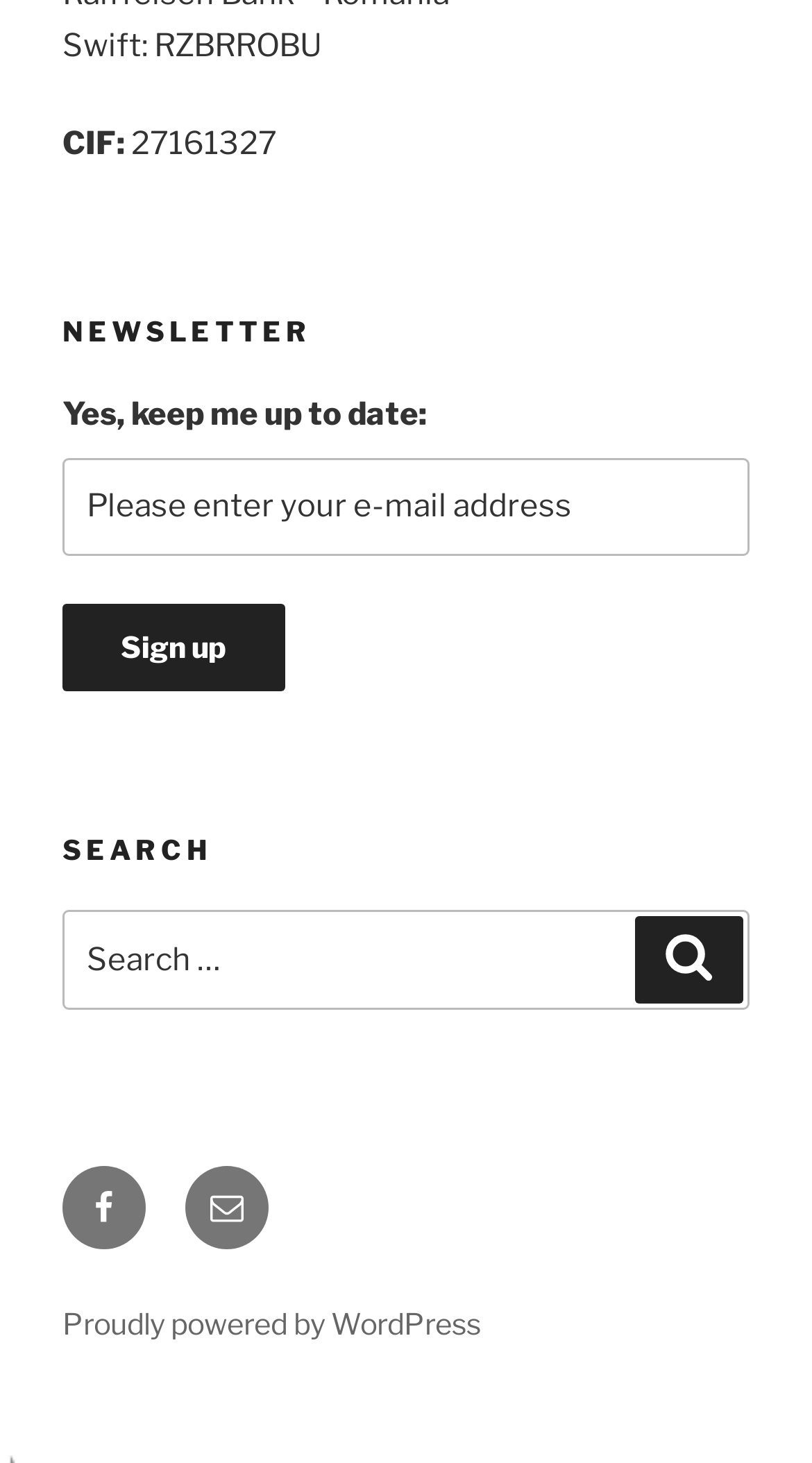What is the purpose of the textbox?
Using the visual information, reply with a single word or short phrase.

Enter e-mail address